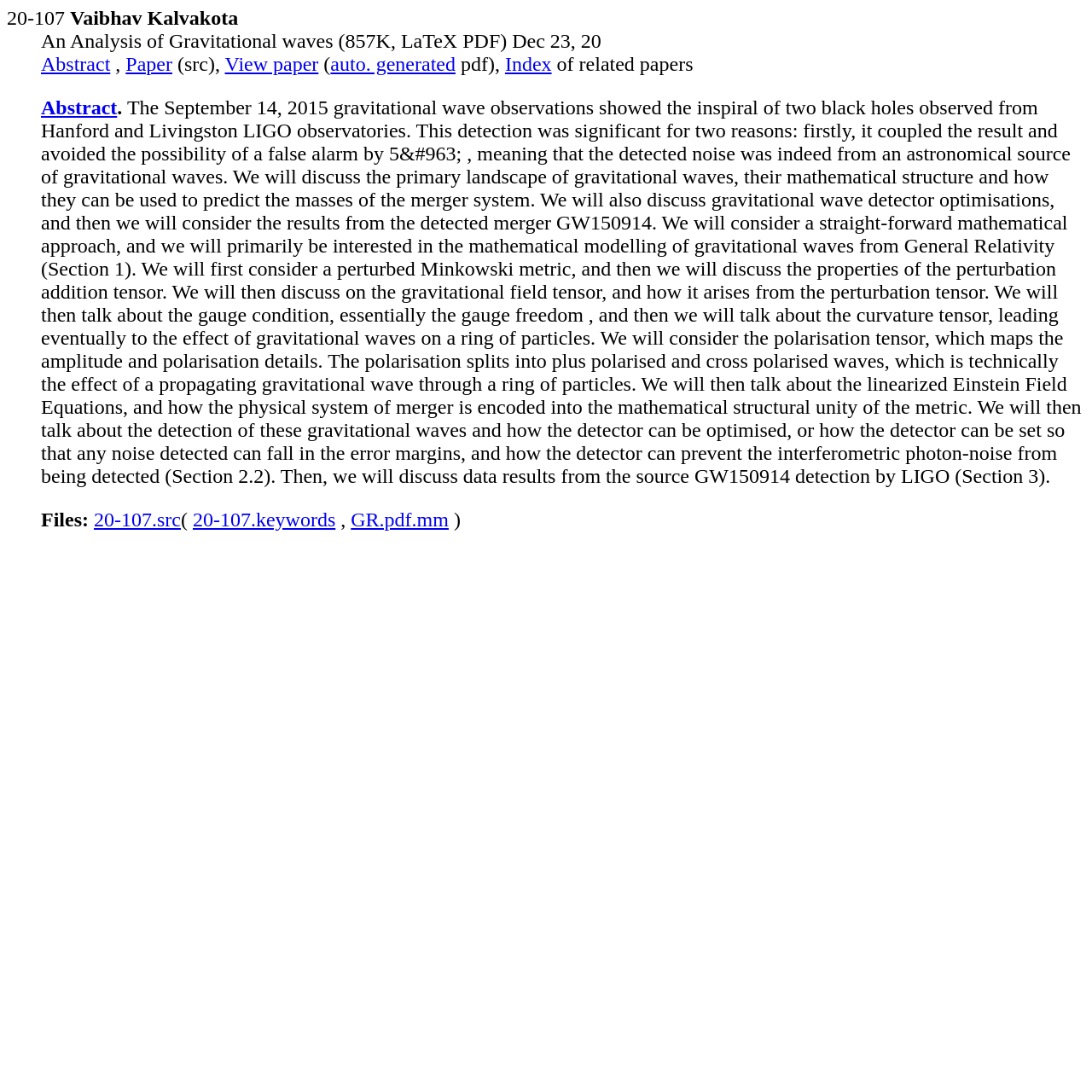Locate the bounding box of the user interface element based on this description: "auto. generated".

[0.303, 0.048, 0.417, 0.069]